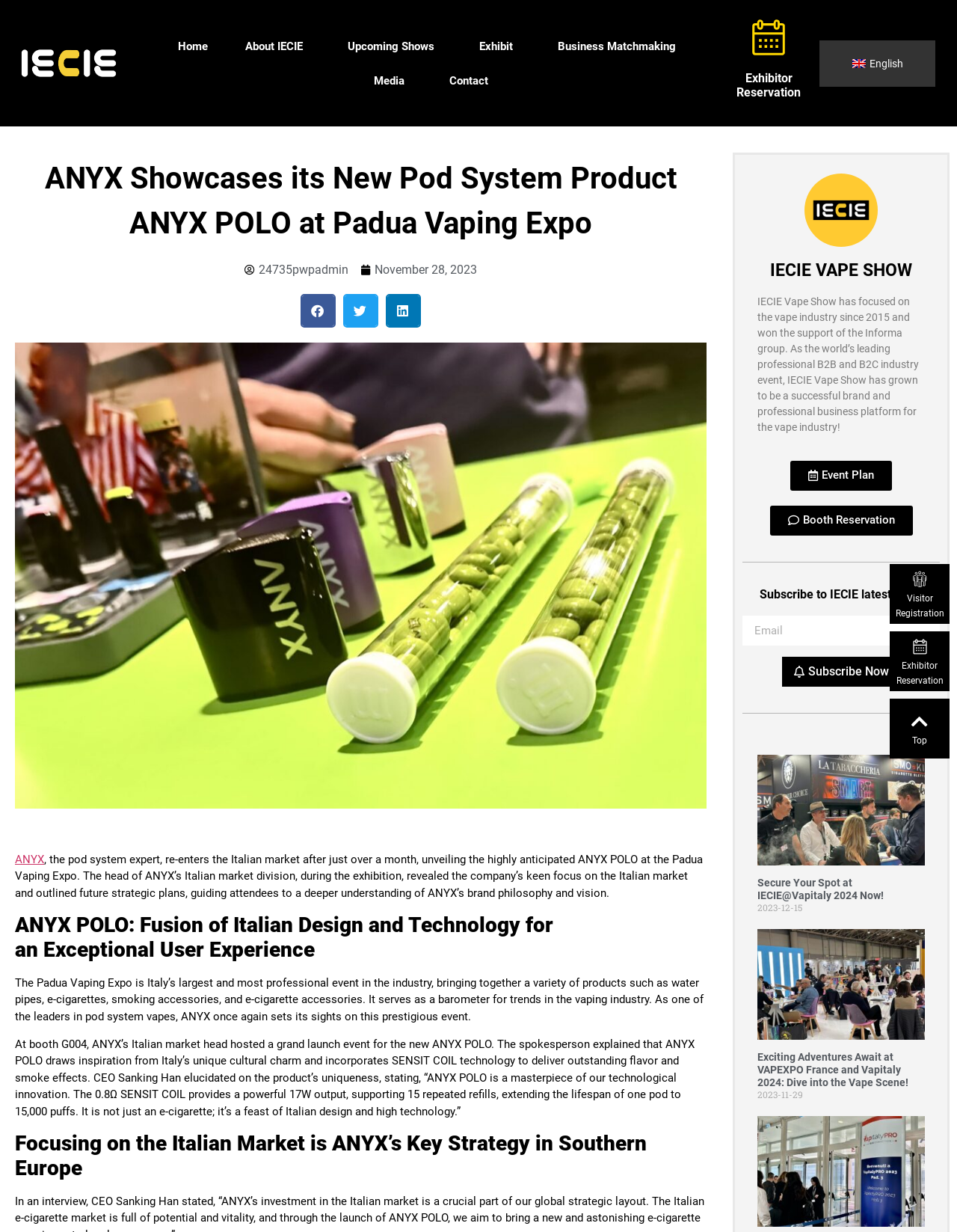Answer with a single word or phrase: 
How many repeated refills can the ANYX POLO support?

15